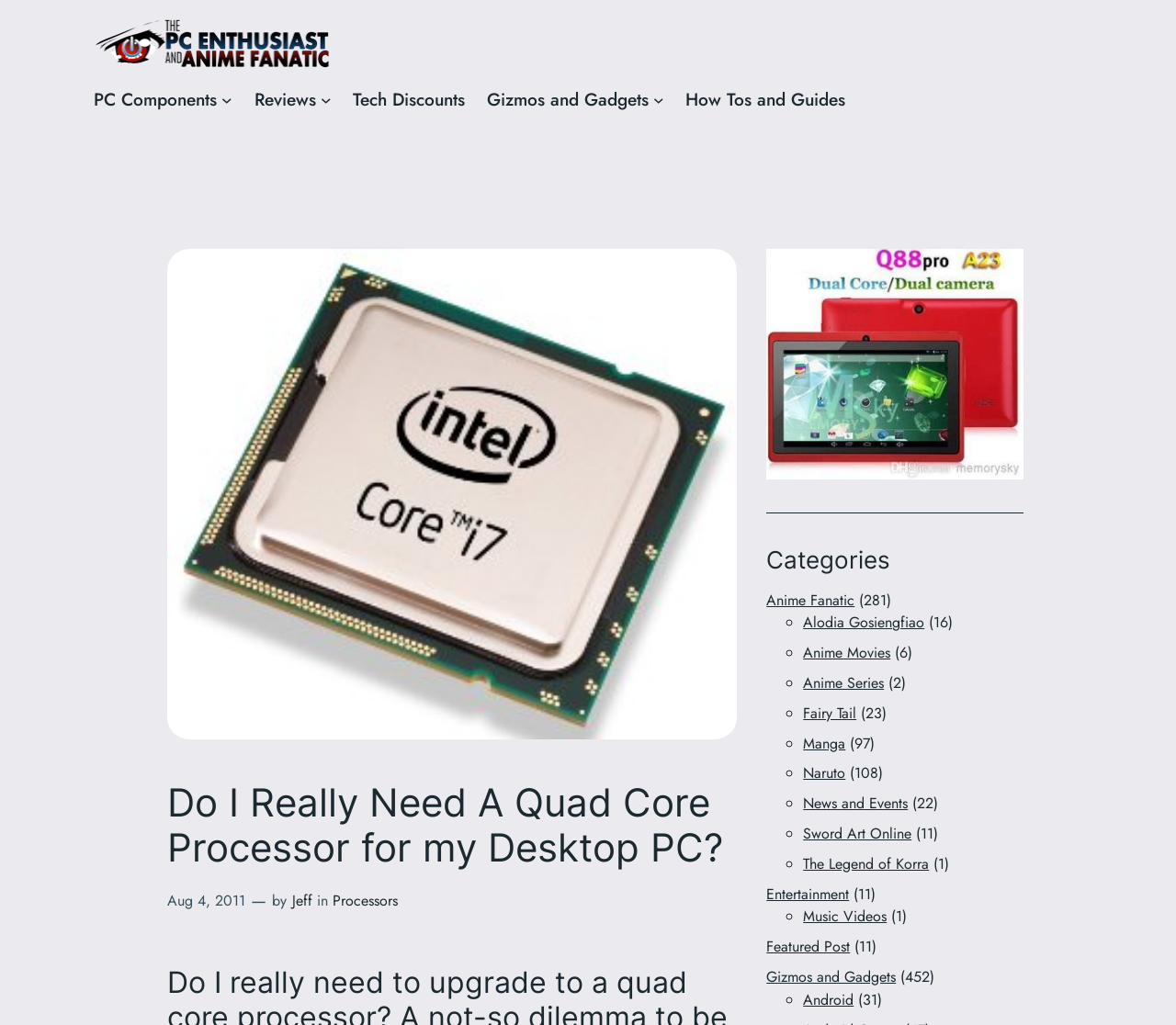Please predict the bounding box coordinates of the element's region where a click is necessary to complete the following instruction: "Click the 'How Tos and Guides' link". The coordinates should be represented by four float numbers between 0 and 1, i.e., [left, top, right, bottom].

[0.583, 0.084, 0.719, 0.111]